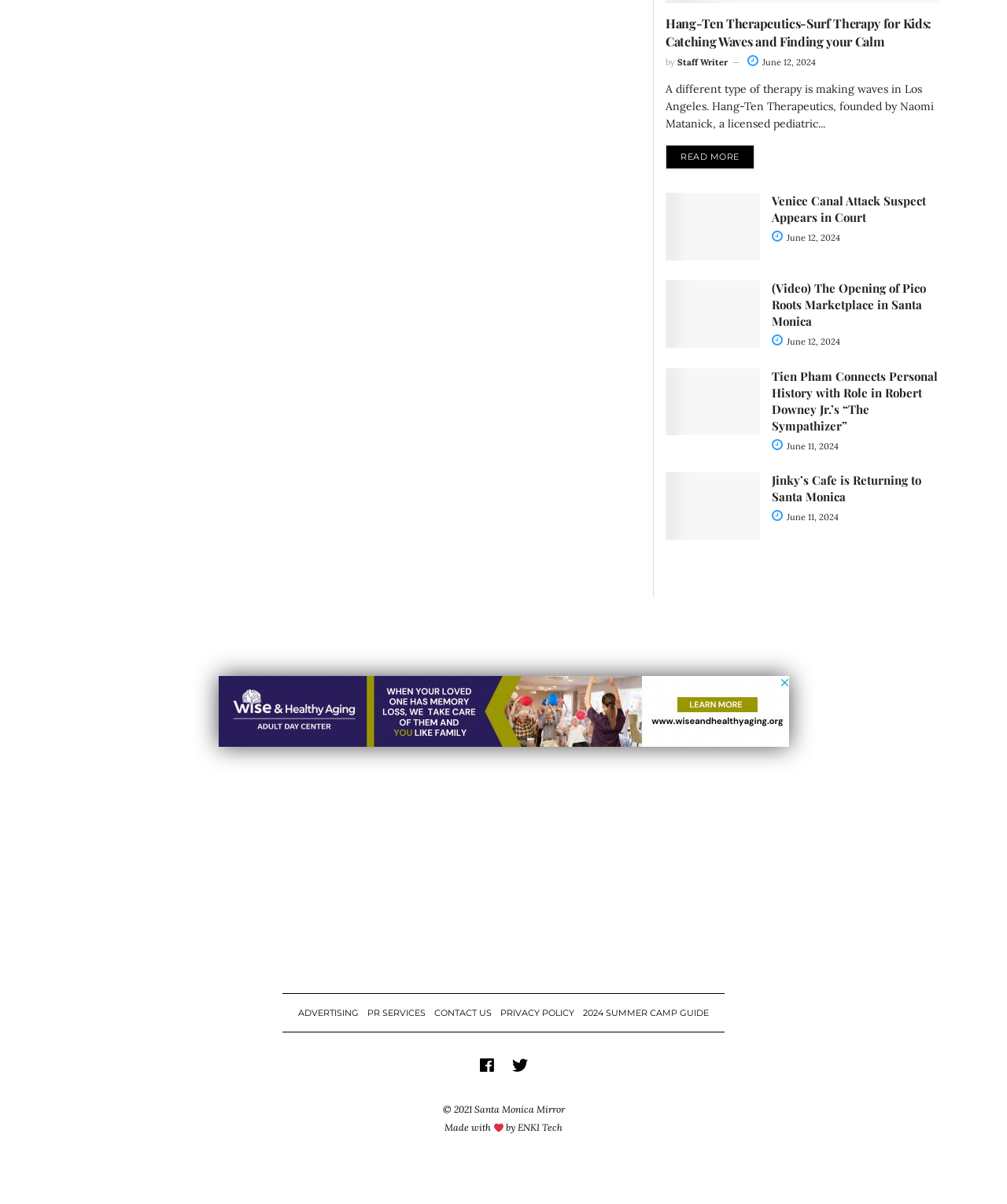Pinpoint the bounding box coordinates of the clickable area necessary to execute the following instruction: "View the article about Venice Canal Attack Suspect". The coordinates should be given as four float numbers between 0 and 1, namely [left, top, right, bottom].

[0.661, 0.16, 0.755, 0.216]